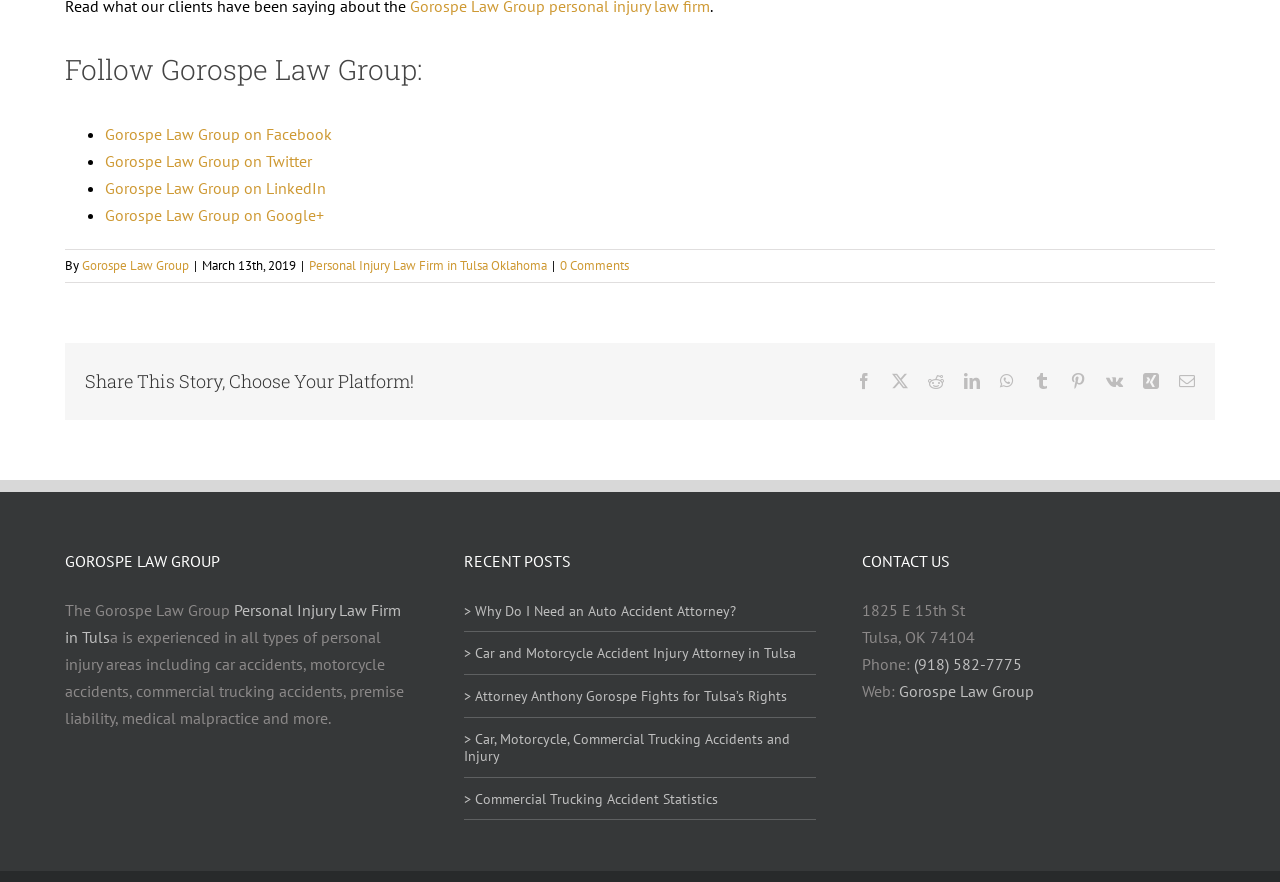What types of accidents does the law group handle?
Use the image to answer the question with a single word or phrase.

car, motorcycle, commercial trucking